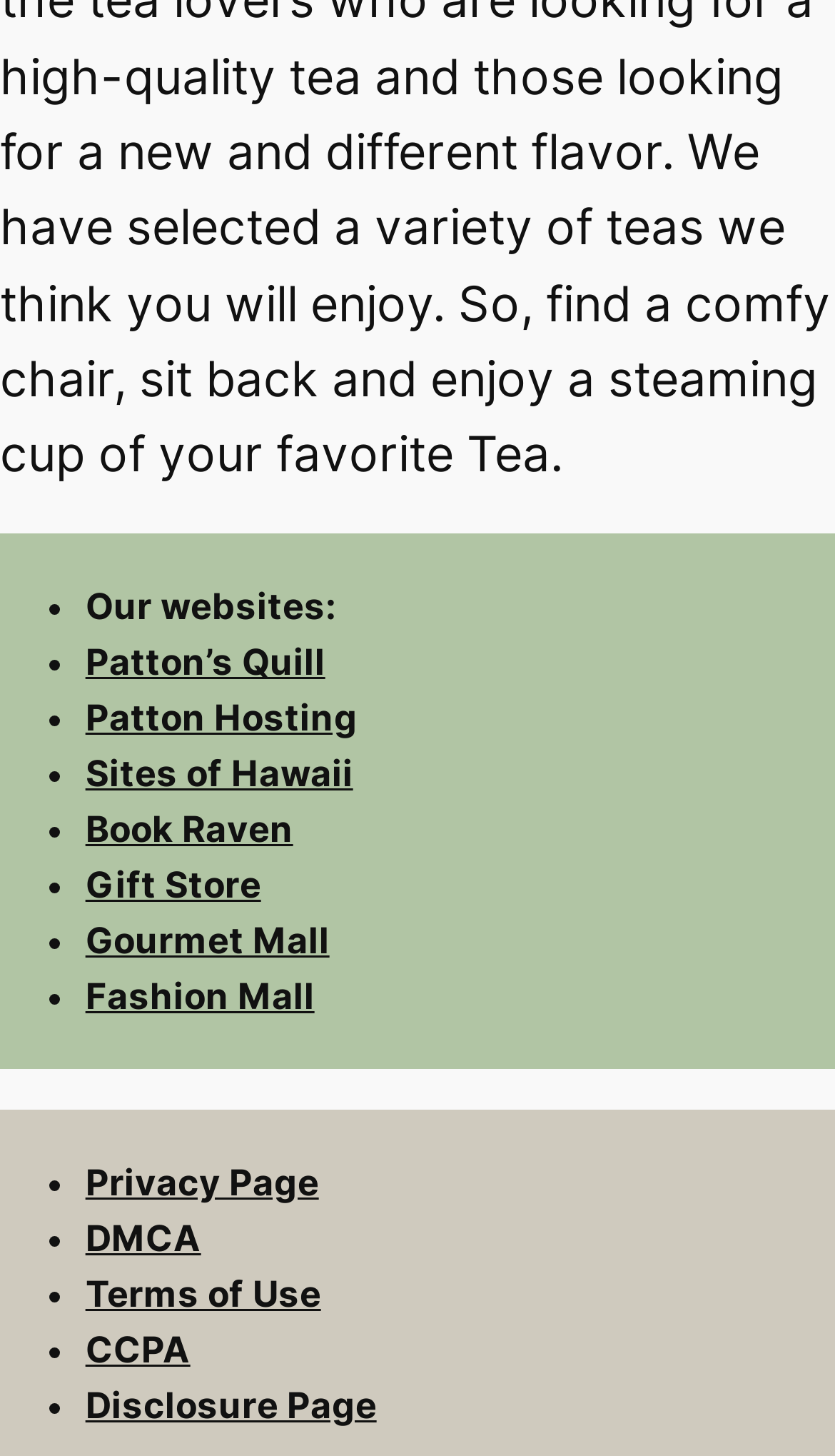Identify the bounding box coordinates of the area that should be clicked in order to complete the given instruction: "view Privacy Page". The bounding box coordinates should be four float numbers between 0 and 1, i.e., [left, top, right, bottom].

[0.102, 0.798, 0.382, 0.827]